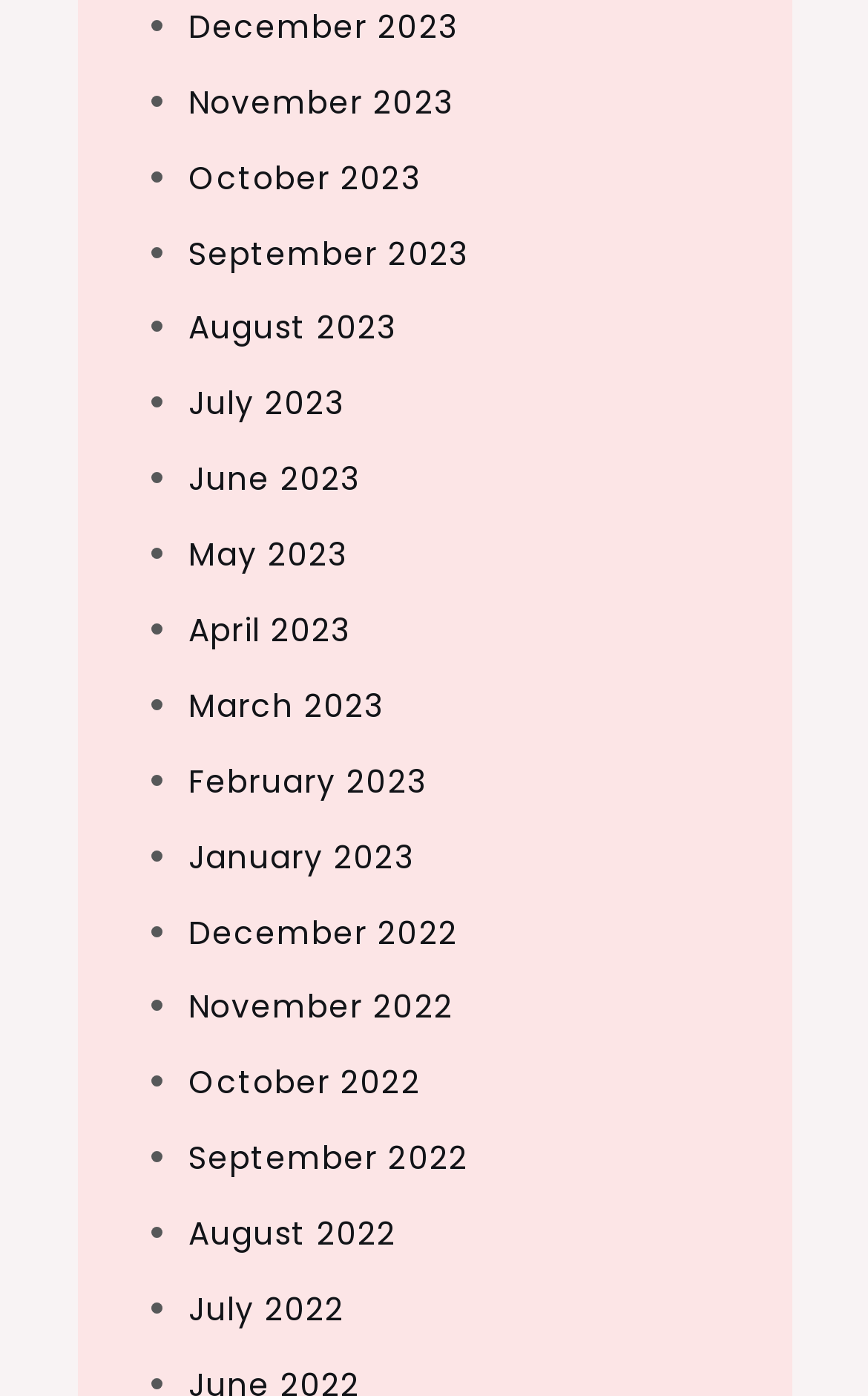Determine the bounding box coordinates of the clickable element necessary to fulfill the instruction: "View November 2022". Provide the coordinates as four float numbers within the 0 to 1 range, i.e., [left, top, right, bottom].

[0.217, 0.706, 0.522, 0.738]